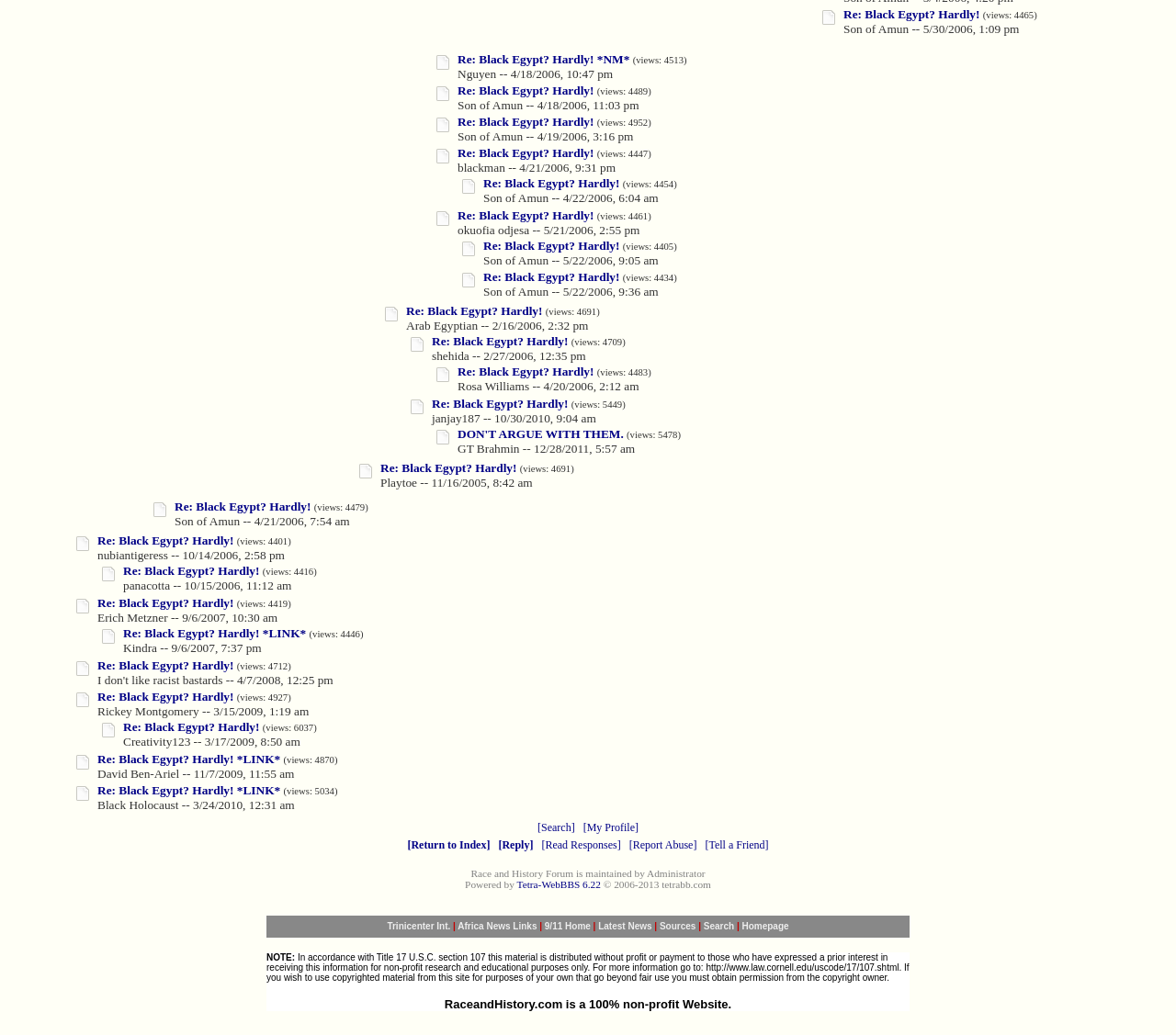Who is the author of the first post?
Based on the visual content, answer with a single word or a brief phrase.

Son of Amun